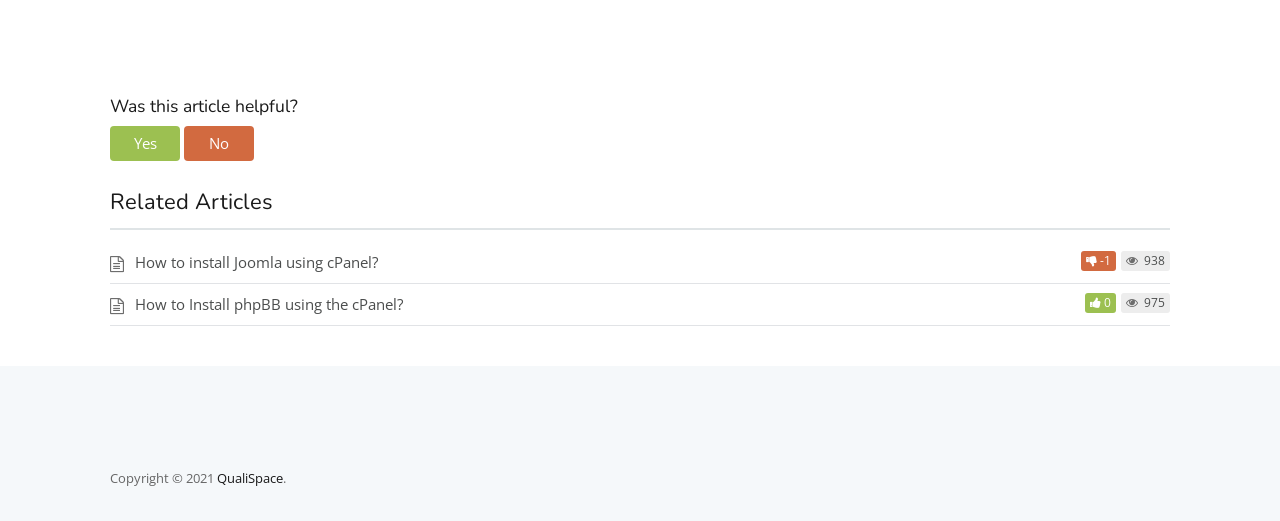What is the rating of the first related article?
Answer the question based on the image using a single word or a brief phrase.

-1